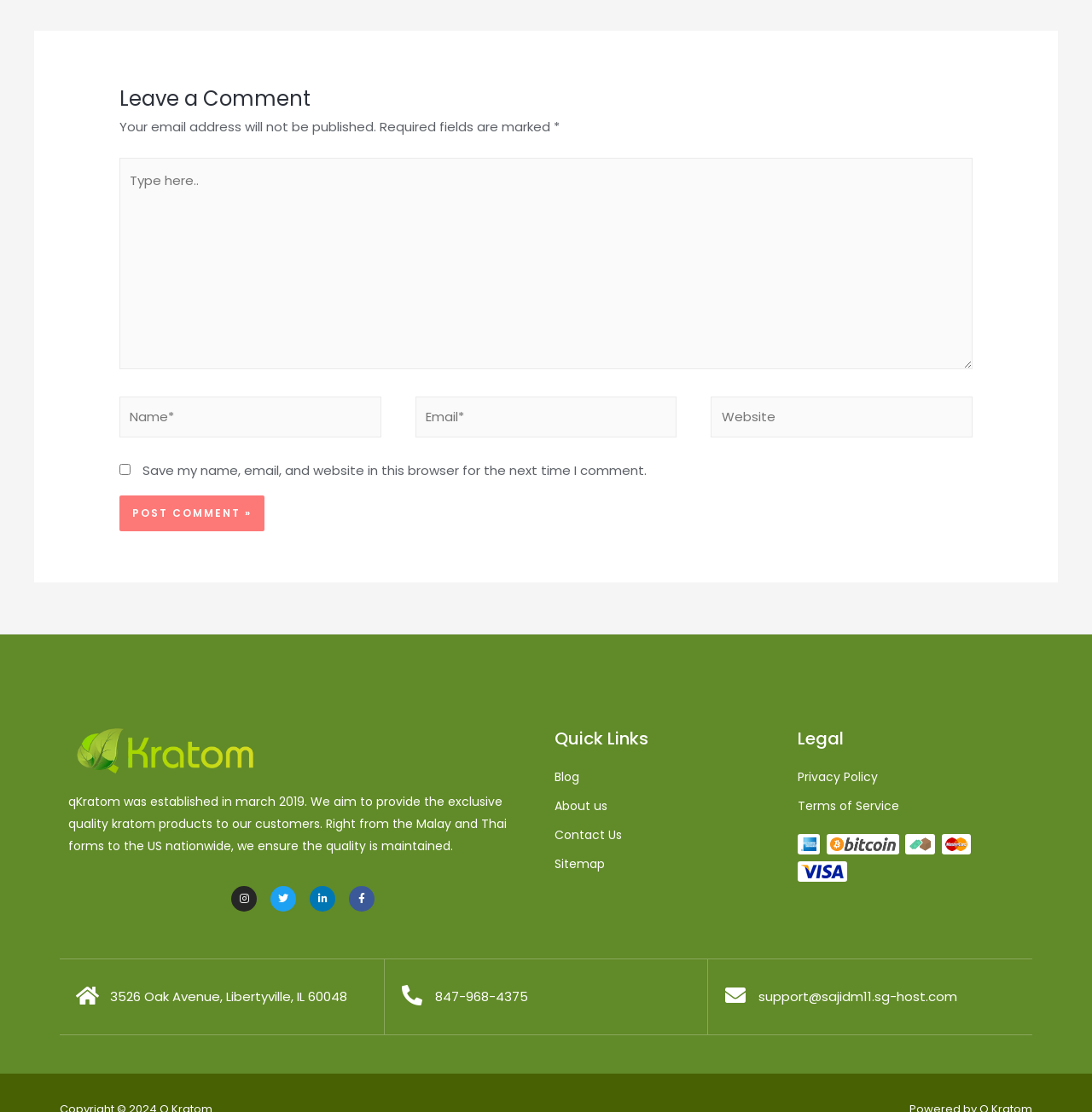What is the address of the company?
Refer to the image and give a detailed answer to the question.

The address of the company is mentioned at the bottom of the webpage as '3526 Oak Avenue, Libertyville, IL 60048'.